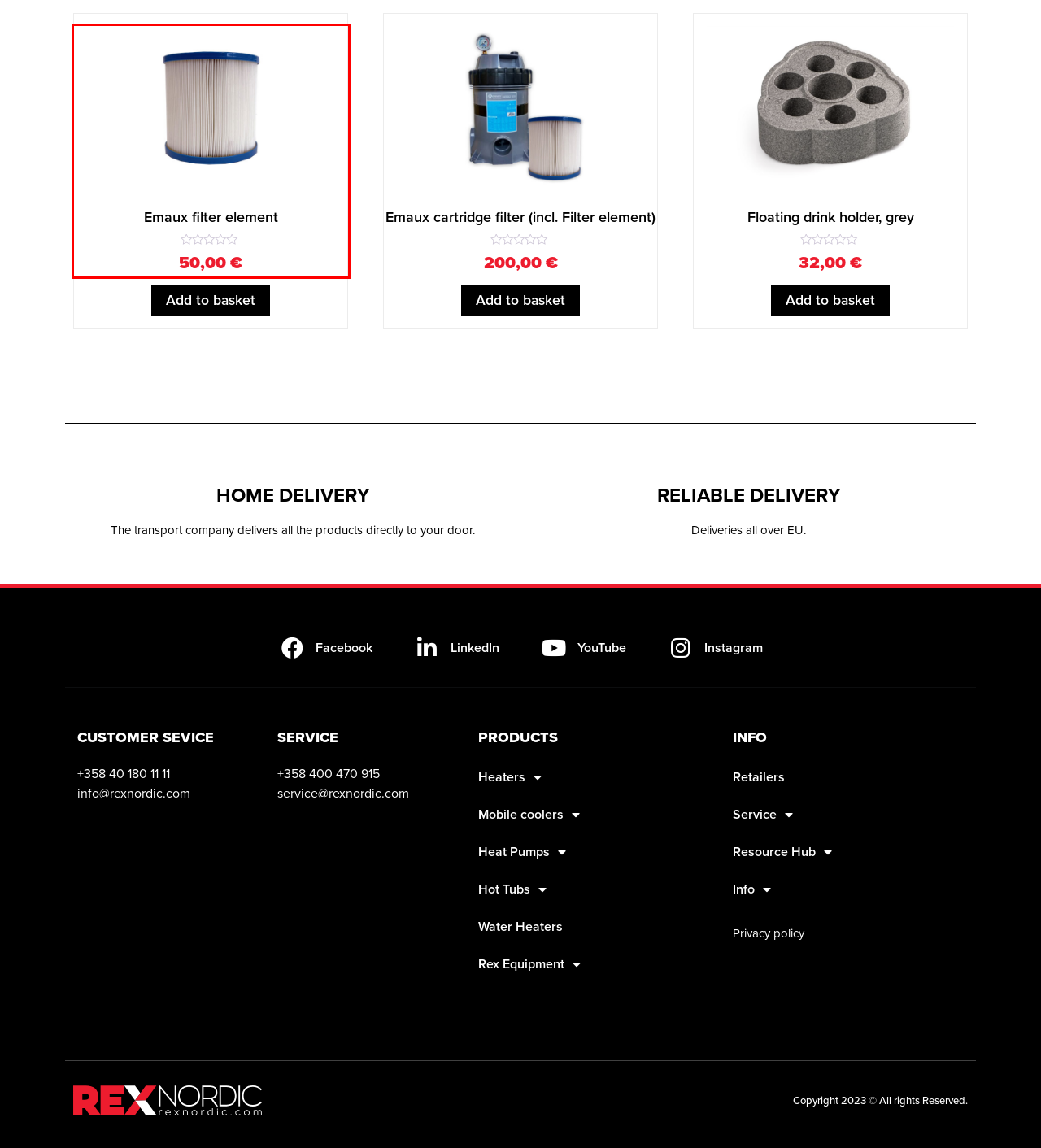You have been given a screenshot of a webpage with a red bounding box around a UI element. Select the most appropriate webpage description for the new webpage that appears after clicking the element within the red bounding box. The choices are:
A. Rex Nordic Group - Official site - Rex Nordic
B. Resource Hub - Rex Nordic
C. Emaux filter element - Rex Nordic Group
D. Rexener Hot Tubs - Rex Nordic
E. Emaux cartridge filter (incl. Filter element) - Rex Nordic Group
F. Floating drink holder, grey - Rex Nordic Group
G. Data protection statement and register description - Rex Nordic
H. Rex Accessories - Rex Nordic

C